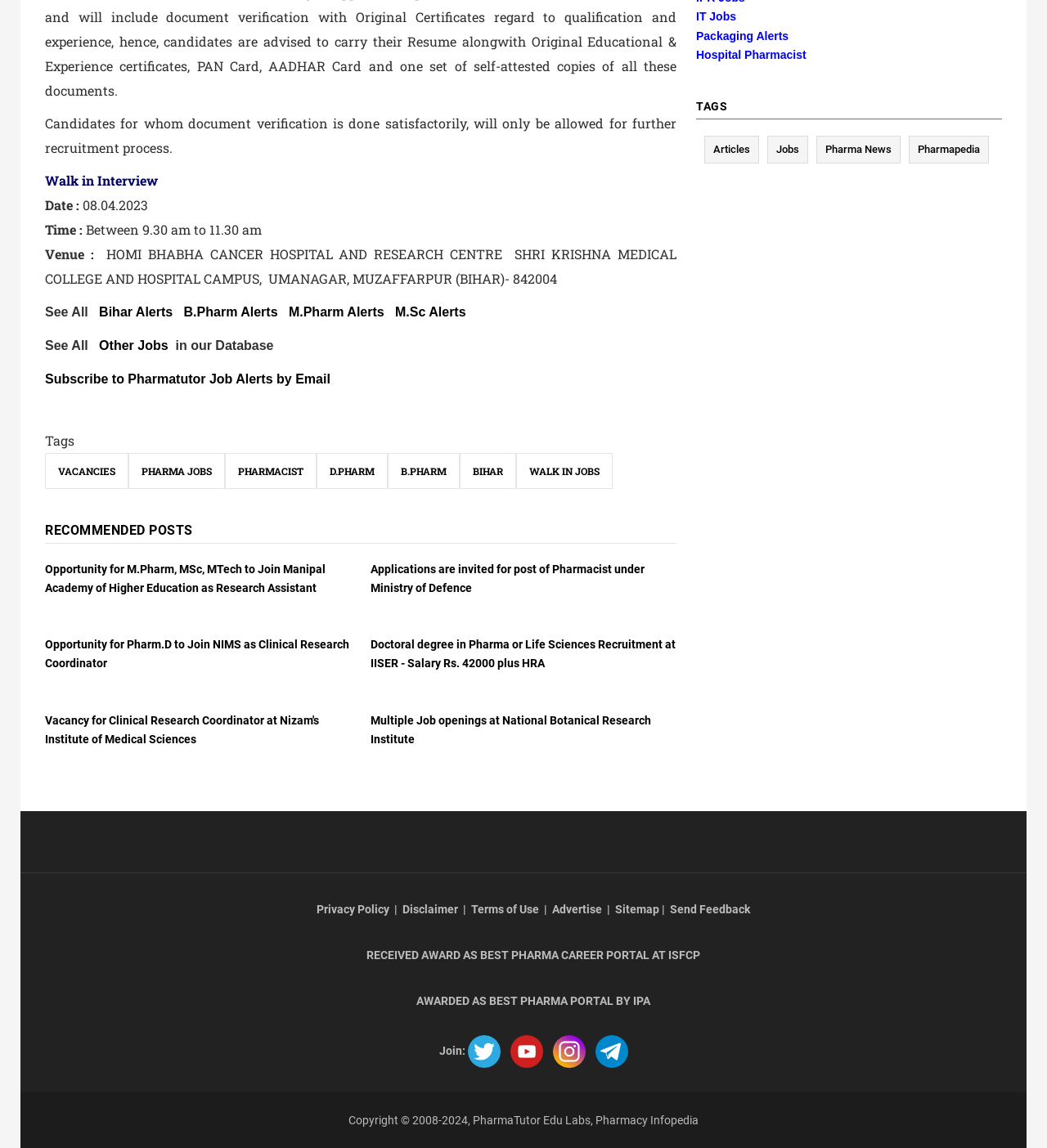What is the category of the job posting 'Opportunity for M.Pharm, MSc, MTech to Join Manipal Academy of Higher Education as Research Assistant'?
Using the image provided, answer with just one word or phrase.

M.Pharm, MSc, MTech